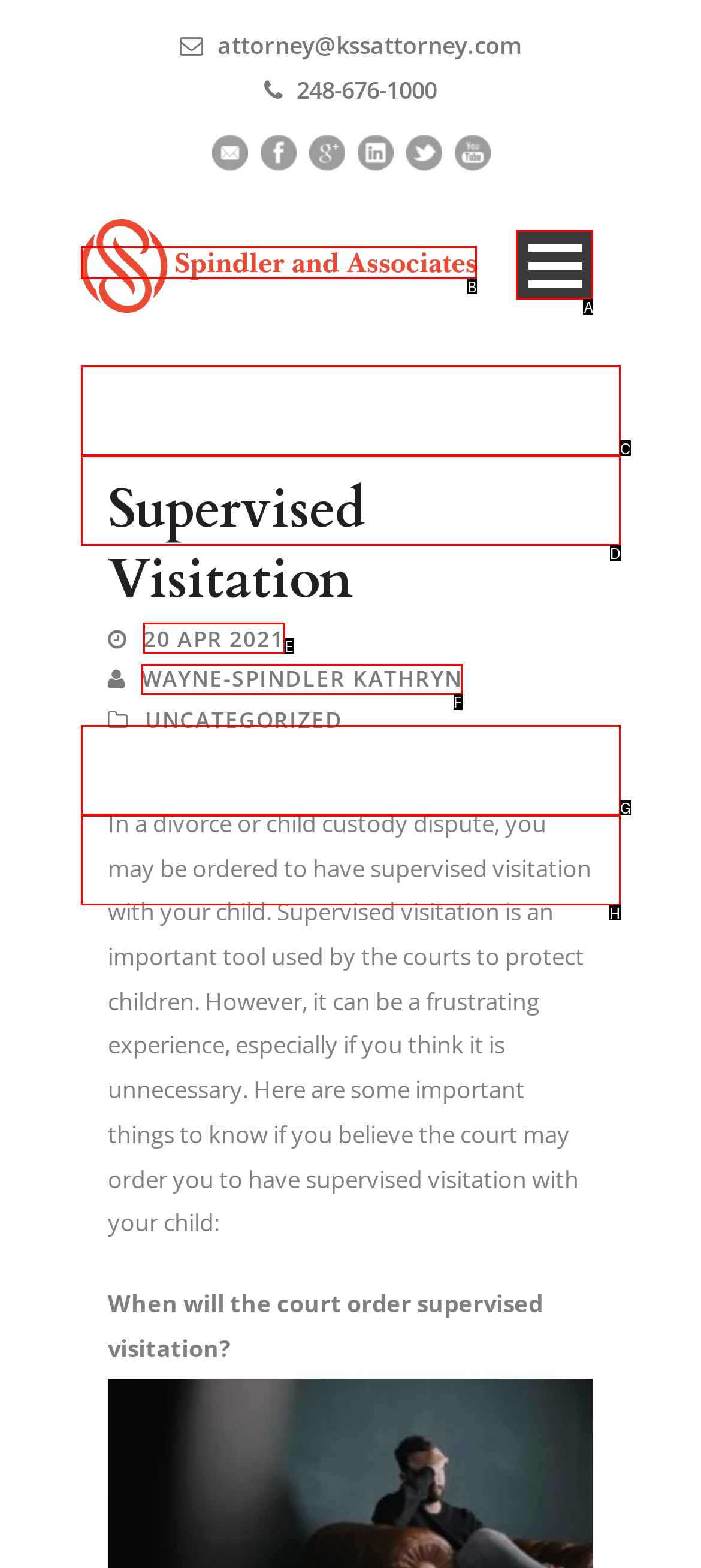Indicate which lettered UI element to click to fulfill the following task: Click the 'Open Menu' button
Provide the letter of the correct option.

A